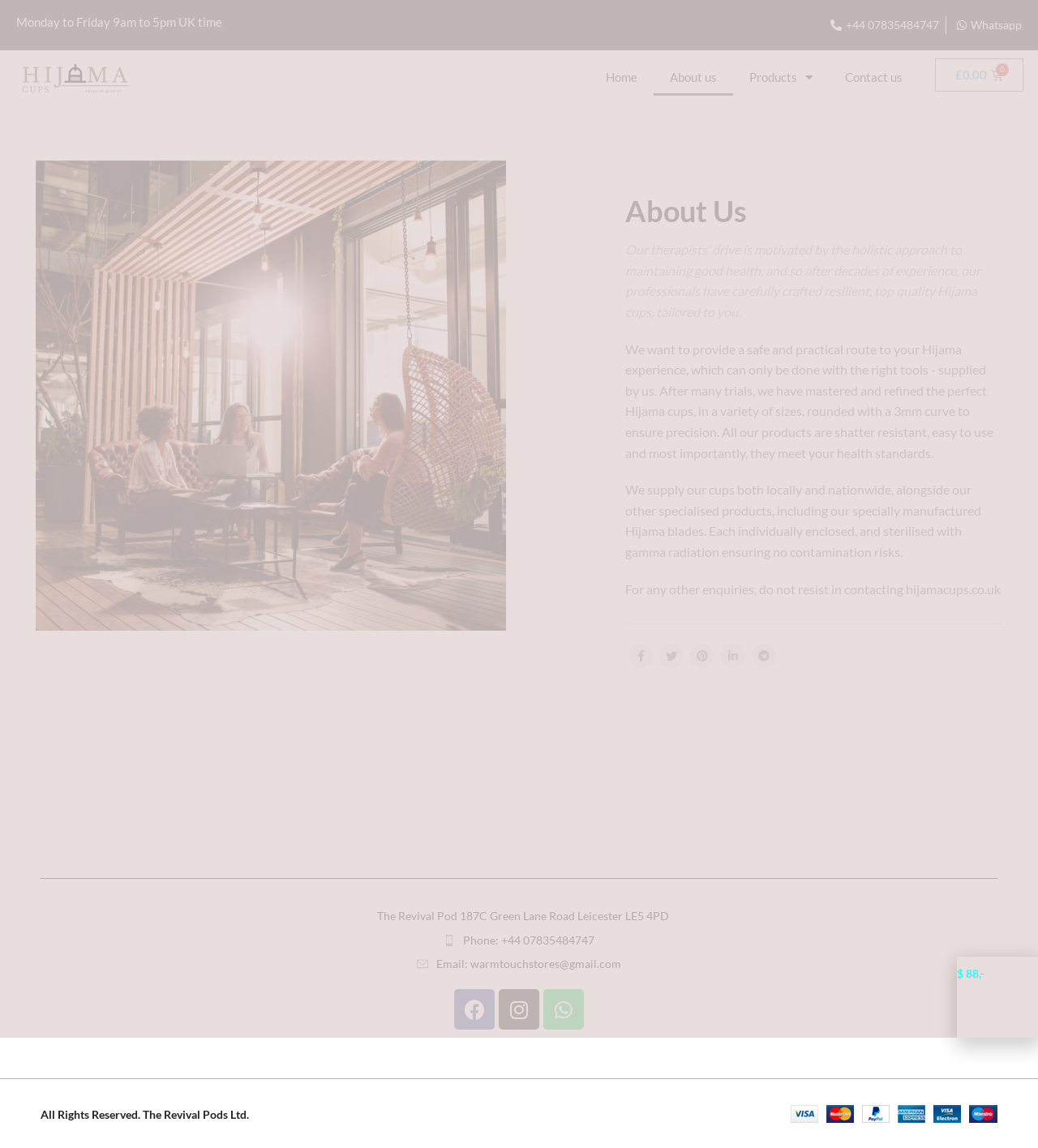Find the bounding box coordinates for the element that must be clicked to complete the instruction: "Send an email to warmtouchstores@gmail.com". The coordinates should be four float numbers between 0 and 1, indicated as [left, top, right, bottom].

[0.42, 0.833, 0.598, 0.845]